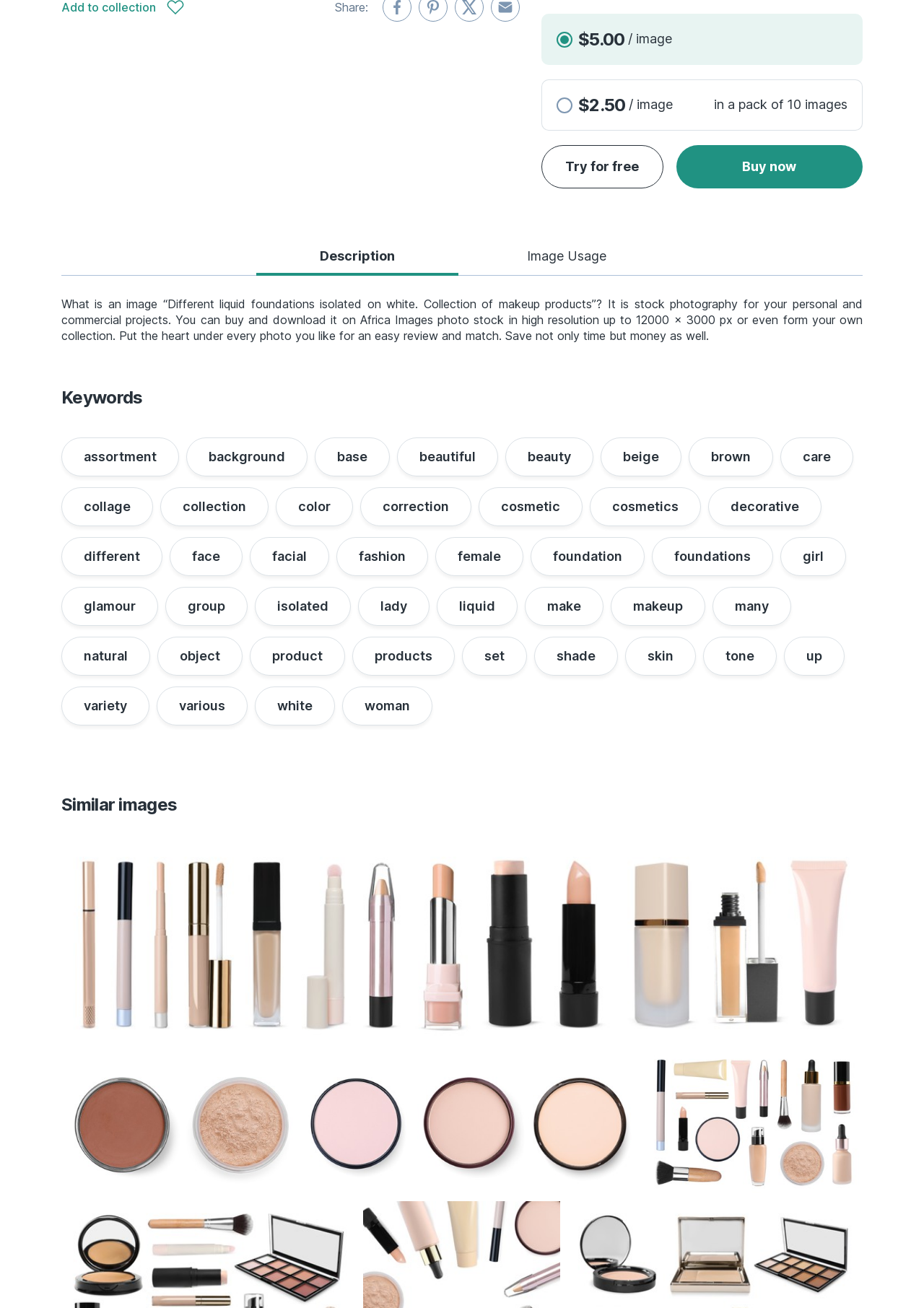Using the provided description variety, find the bounding box coordinates for the UI element. Provide the coordinates in (top-left x, top-left y, bottom-right x, bottom-right y) format, ensuring all values are between 0 and 1.

[0.066, 0.525, 0.162, 0.555]